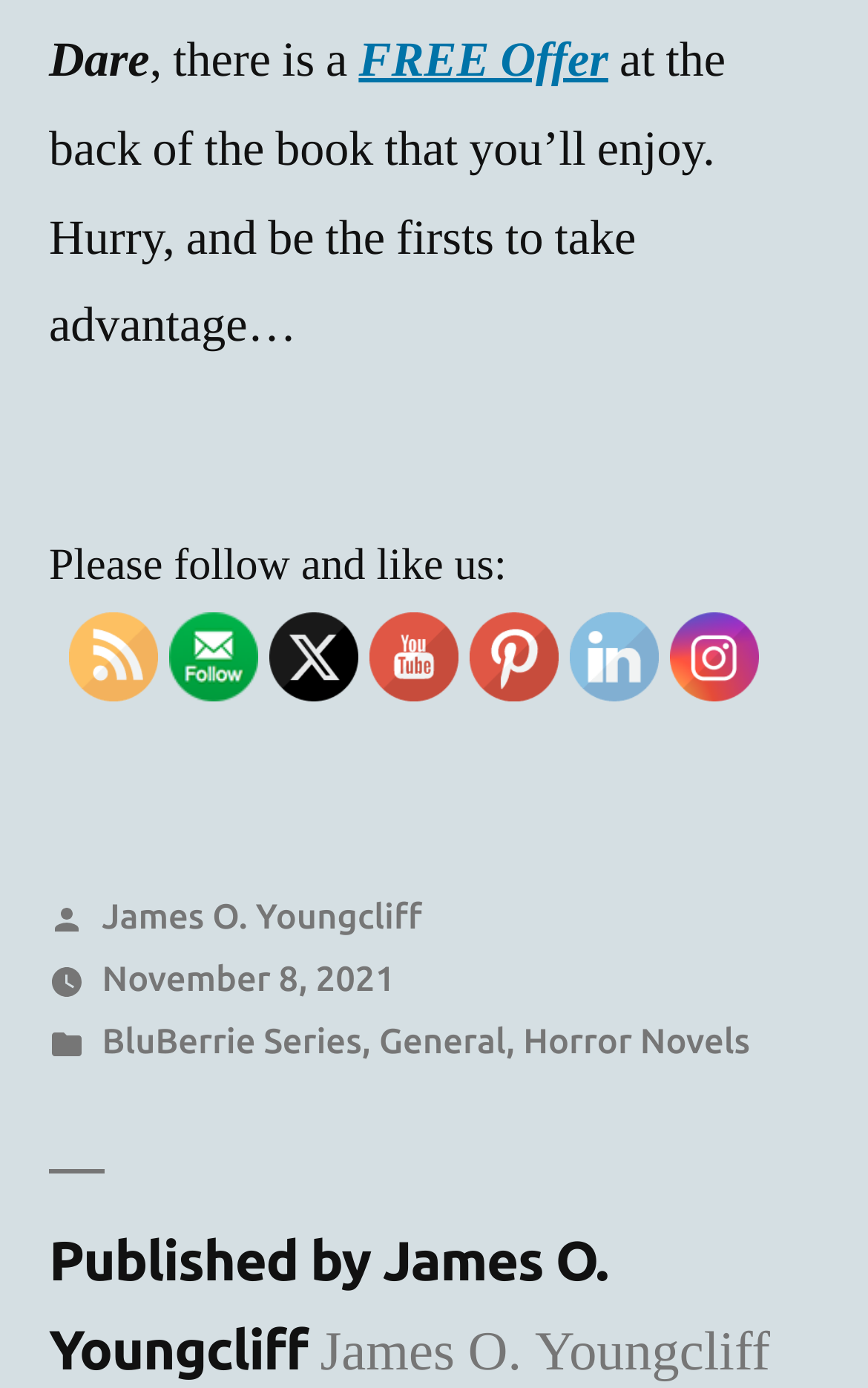Highlight the bounding box coordinates of the element you need to click to perform the following instruction: "Read the post by James O. Youngcliff."

[0.117, 0.644, 0.486, 0.673]